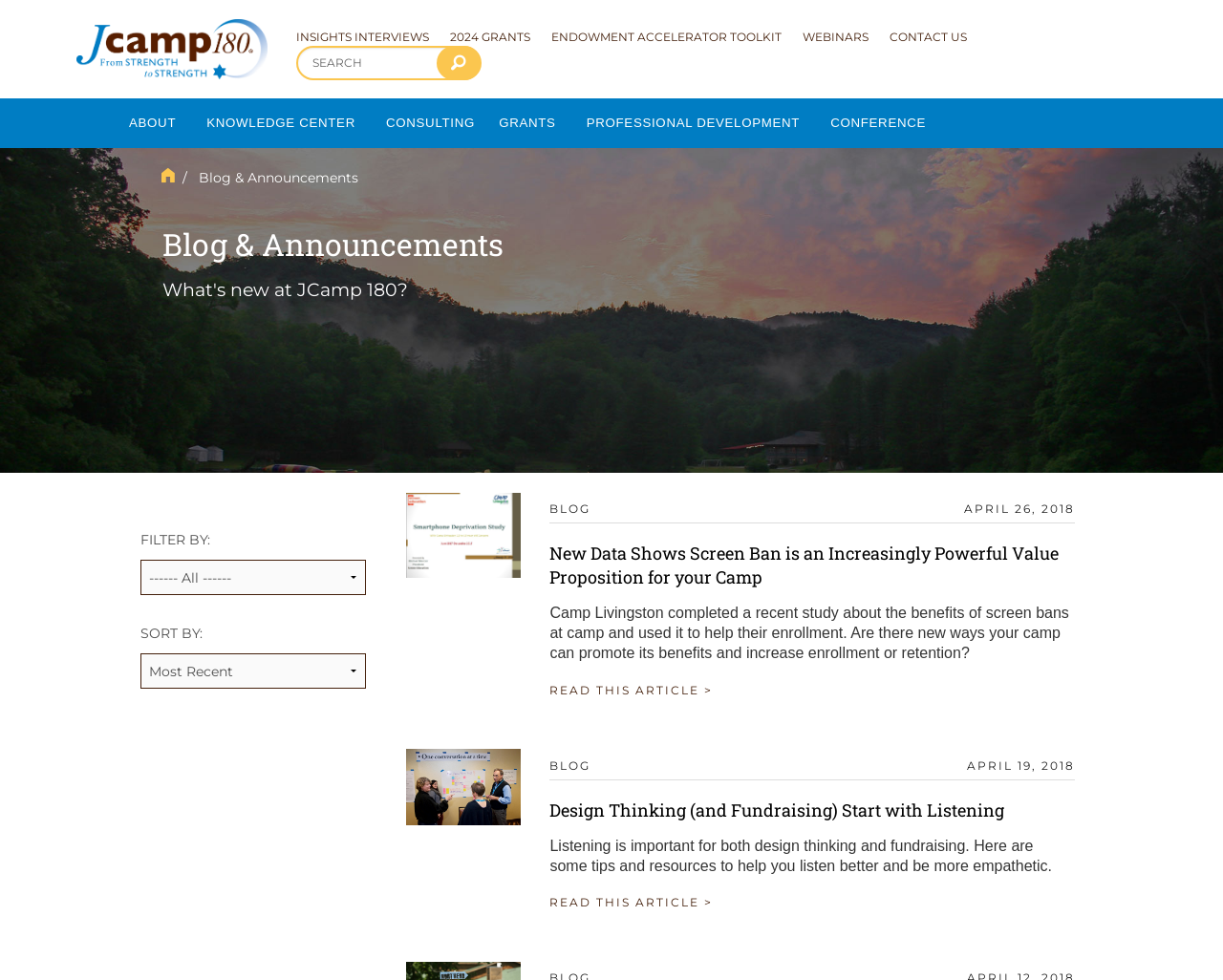Please identify the bounding box coordinates of the element on the webpage that should be clicked to follow this instruction: "Click on the 'Home' link". The bounding box coordinates should be given as four float numbers between 0 and 1, formatted as [left, top, right, bottom].

None